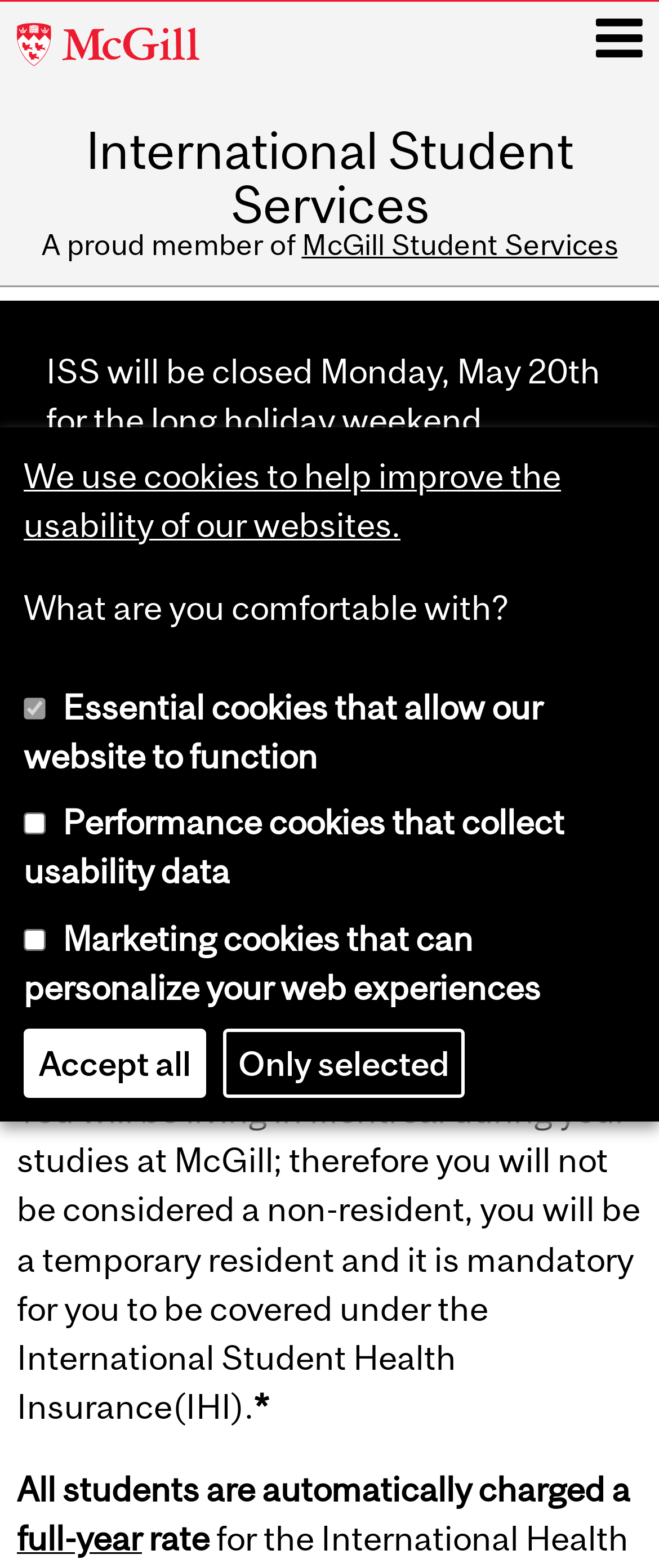What is the name of the university?
Based on the image, answer the question with as much detail as possible.

The name of the university can be found in the top-left corner of the webpage, where it says 'Exchange Students | International Student Services - McGill University'. Additionally, there is a link 'McGill University' with a shortcut key Alt+1, which further confirms the university's name.